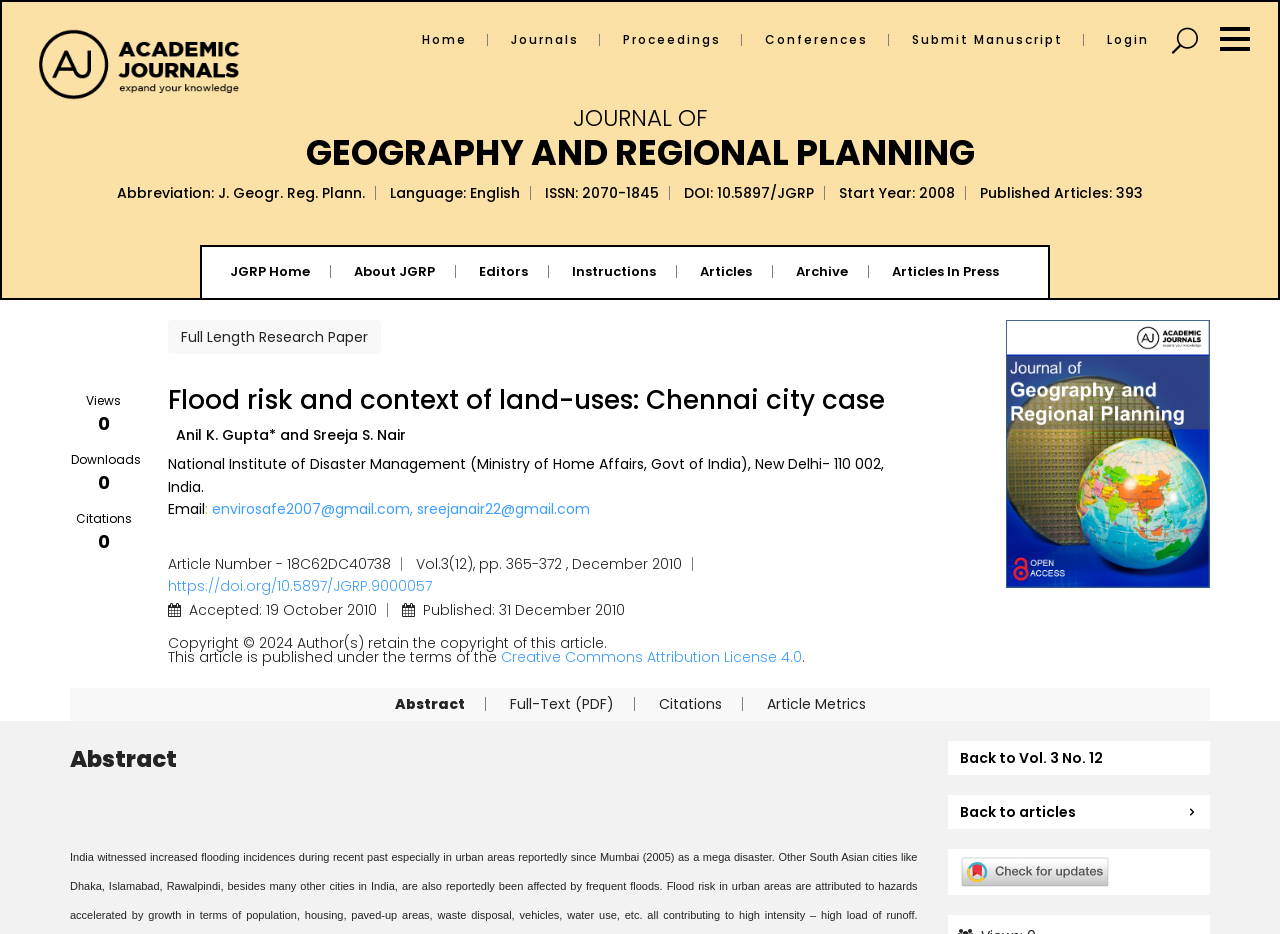Please provide a brief answer to the following inquiry using a single word or phrase:
What is the title of the research paper?

Flood risk and context of land-uses: Chennai city case